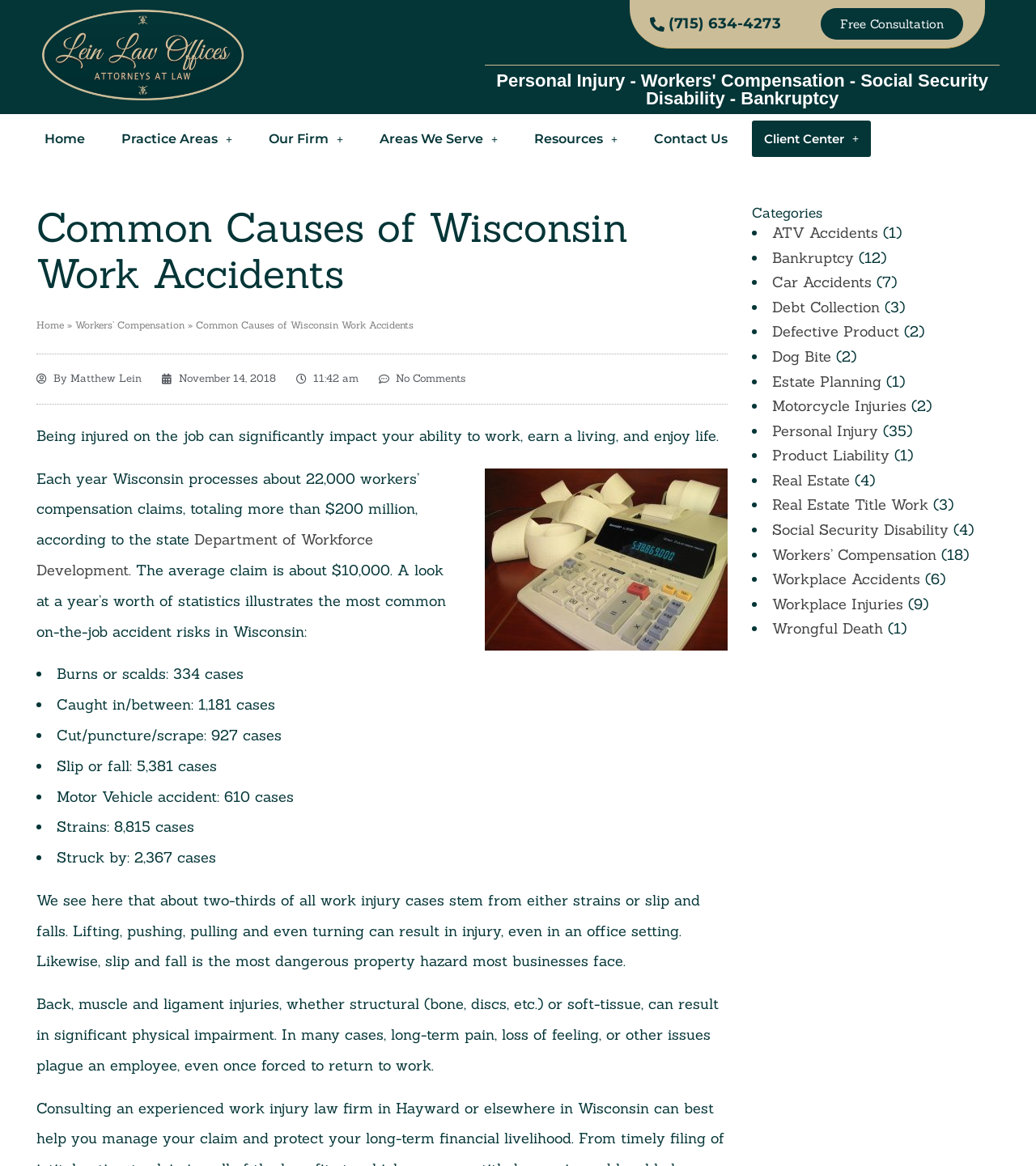How many categories are listed on the webpage?
Ensure your answer is thorough and detailed.

I counted the number of list markers and corresponding links in the 'Categories' section, which totals 15 categories.